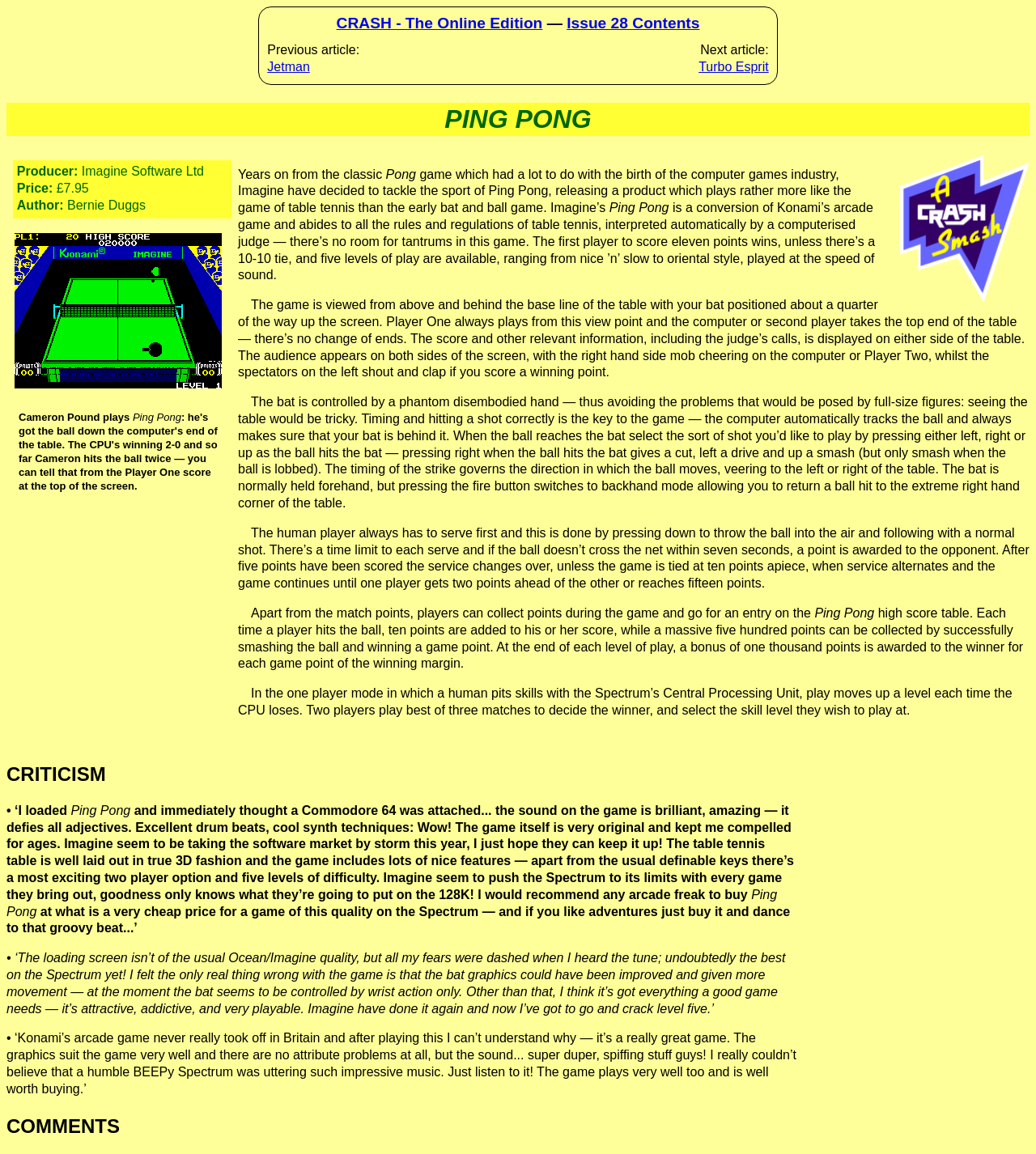Illustrate the webpage's structure and main components comprehensively.

This webpage is a review of the video game "Ping Pong" from CRASH magazine, May 1986. At the top of the page, there are links to "CRASH - The Online Edition" and "Issue 28 Contents". Below these links, there are navigation buttons to the previous and next articles, "Jetman" and "Turbo Esprit", respectively.

The main content of the page is divided into sections. The first section is a heading "PING PONG" followed by a brief introduction to the game, which is a conversion of Konami's arcade game. Below this introduction, there is an image with the caption "A CRASH Smash".

The next section describes the gameplay, including the rules and regulations of table tennis, the scoring system, and the controls. The game is viewed from above and behind the base line of the table, and the player's bat is controlled by a phantom disembodied hand. The section also explains how to serve, hit shots, and switch between forehand and backhand modes.

Following this, there is a section that discusses the game's features, including the ability to collect points during the game and compete for a high score table entry. The game has five levels of play, ranging from slow to fast, and the player can choose to play against the computer or another human player.

Below this section, there is a complementary section that provides information about the game's producer, price, and author. There is also a screenshot of the game.

The next section is a review of the game, titled "CRITICISM", which includes quotes from several reviewers. The reviewers praise the game's sound, graphics, and gameplay, with some minor criticisms about the bat graphics and loading screen. Overall, the reviewers recommend the game to arcade fans and adventure seekers.

Finally, there is a section titled "COMMENTS" at the bottom of the page.